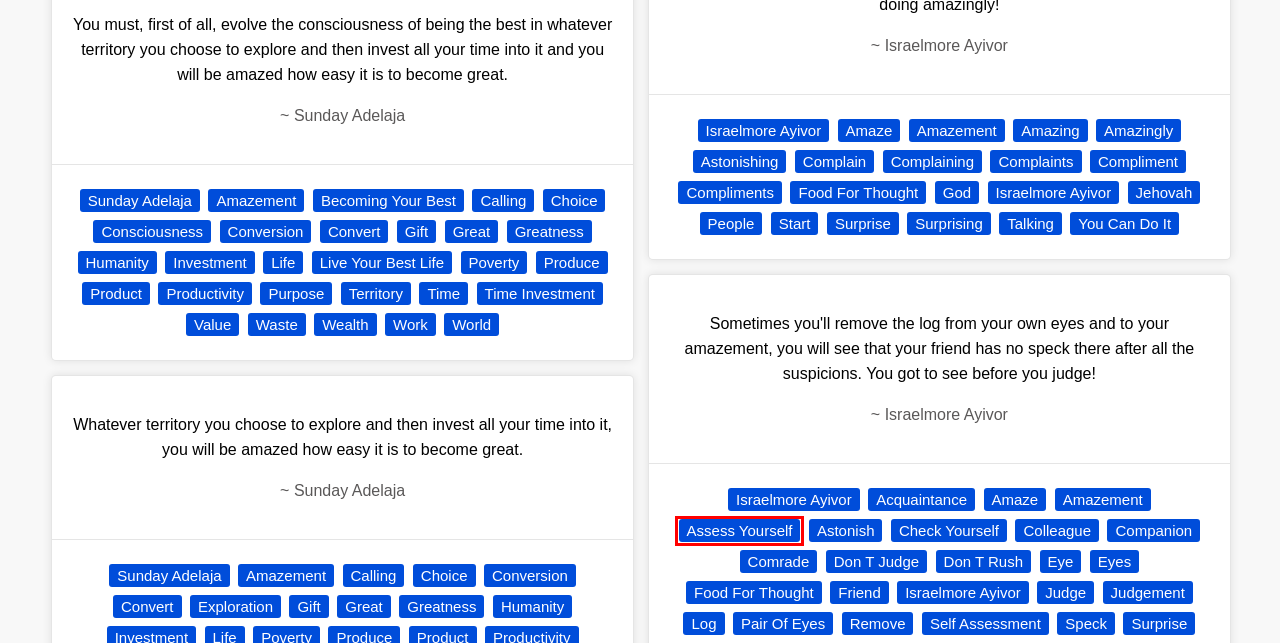You are given a screenshot depicting a webpage with a red bounding box around a UI element. Select the description that best corresponds to the new webpage after clicking the selected element. Here are the choices:
A. Acquaintance Quotes | ClassyQuote
B. Jehovah Quotes | ClassyQuote
C. Compliment Quotes | ClassyQuote
D. Humanity Quotes | ClassyQuote
E. Becoming Your Best Quotes | ClassyQuote
F. Work Quotes | ClassyQuote
G. Exploration Quotes | ClassyQuote
H. Assess Yourself Quotes | ClassyQuote

H